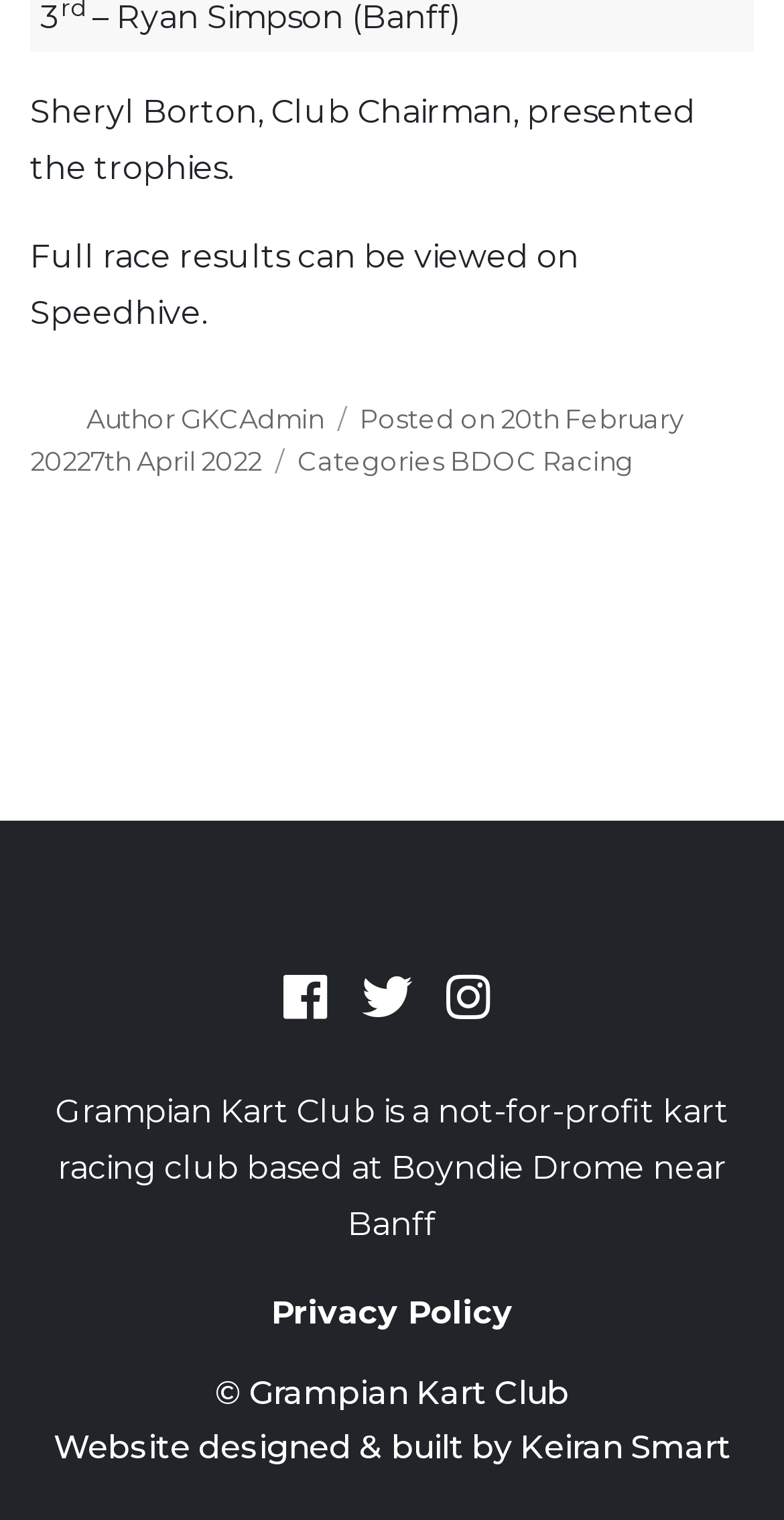Where is the Boyndie Drome located?
Answer the question with a single word or phrase by looking at the picture.

near Banff